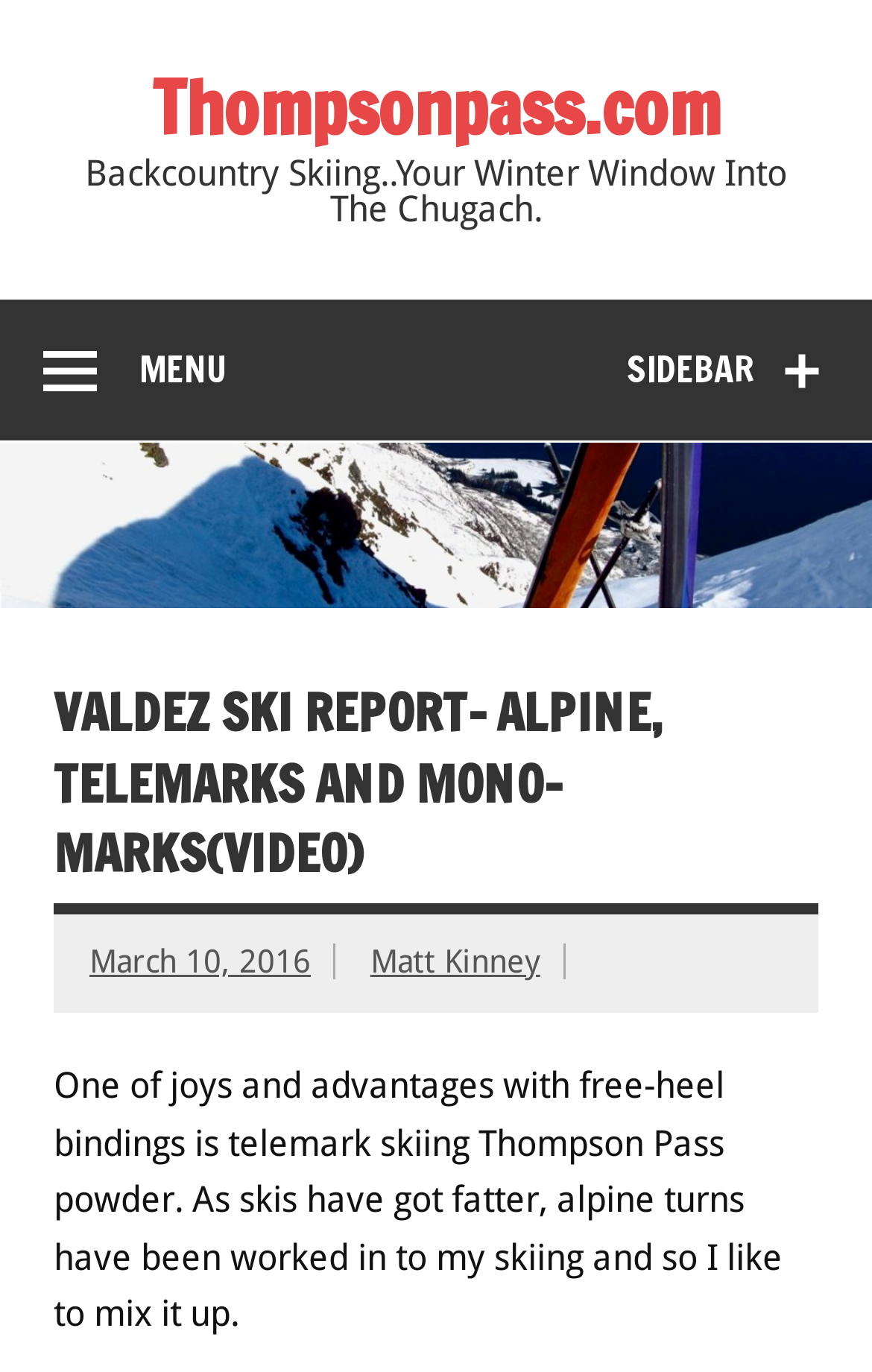What is the main topic of the webpage? Using the information from the screenshot, answer with a single word or phrase.

Ski report